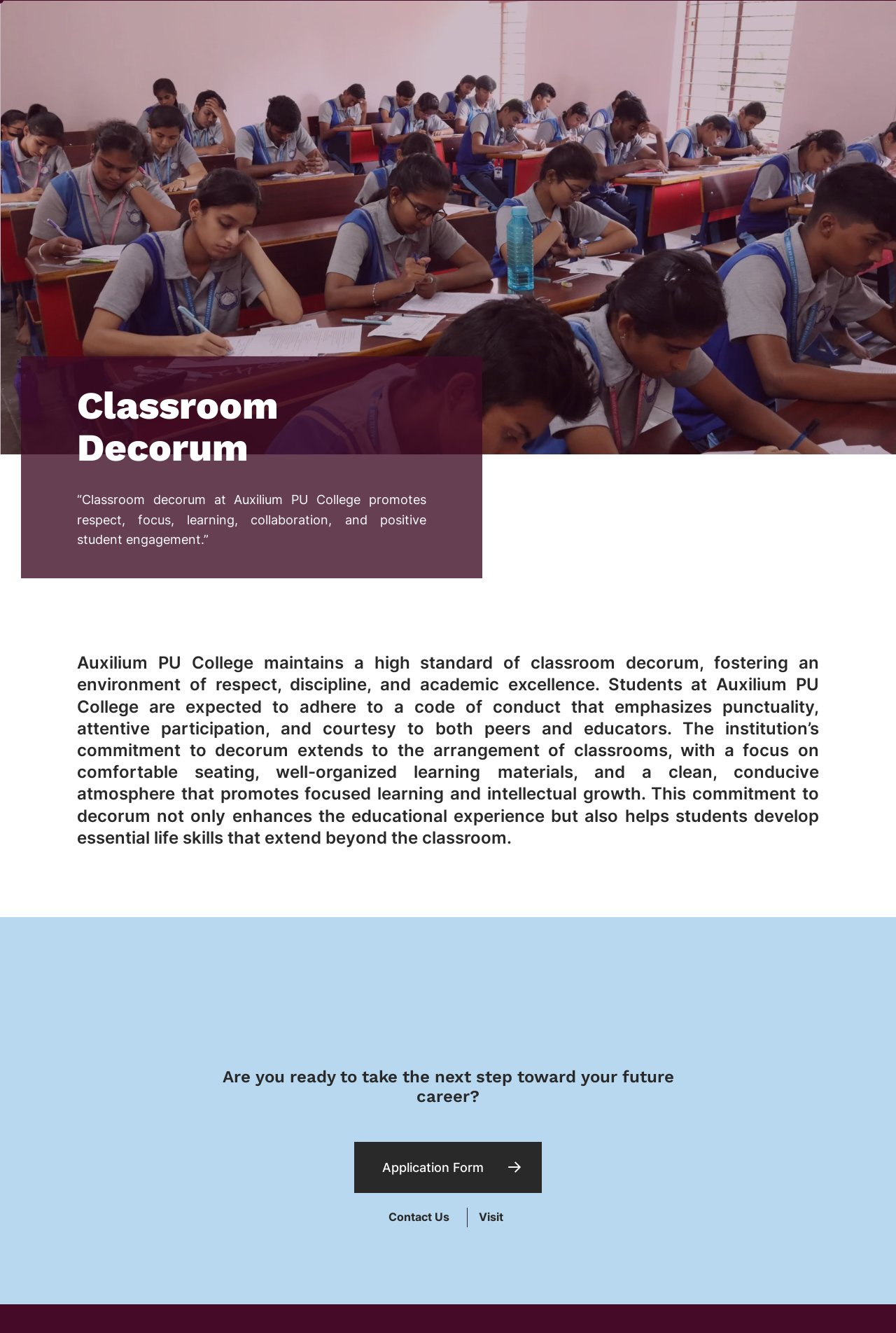Could you specify the bounding box coordinates for the clickable section to complete the following instruction: "Access Application Form"?

[0.395, 0.857, 0.605, 0.895]